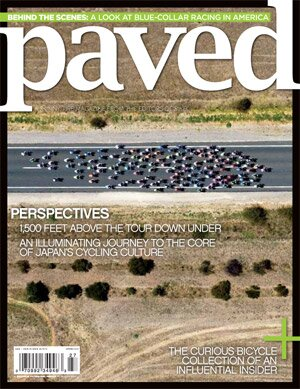Does the magazine title 'PAVED' appear at the top of the cover?
Provide a one-word or short-phrase answer based on the image.

Yes